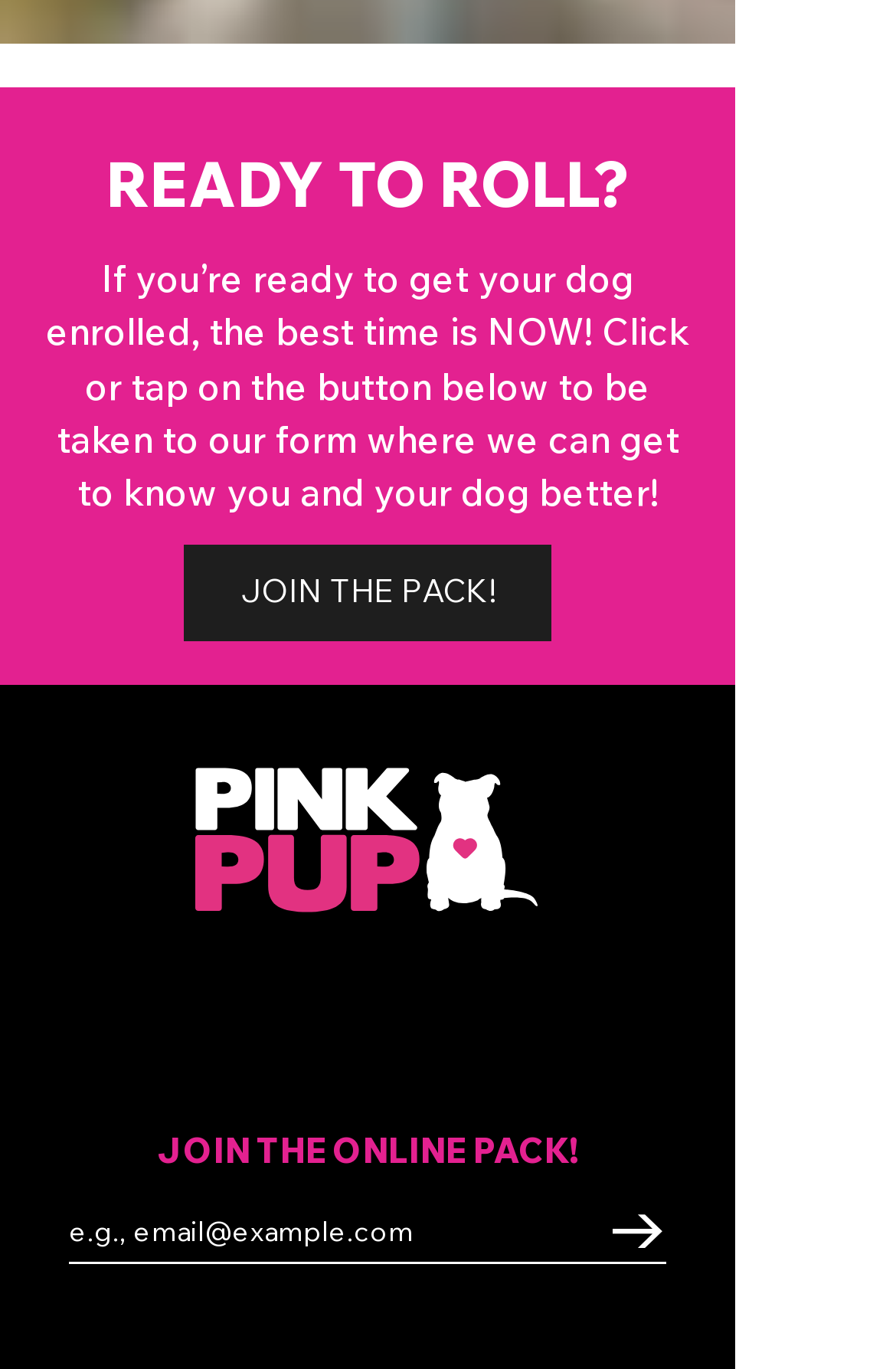Please provide the bounding box coordinates for the element that needs to be clicked to perform the instruction: "Click on 'JOIN THE PACK!' to enroll your dog". The coordinates must consist of four float numbers between 0 and 1, formatted as [left, top, right, bottom].

[0.205, 0.398, 0.615, 0.468]